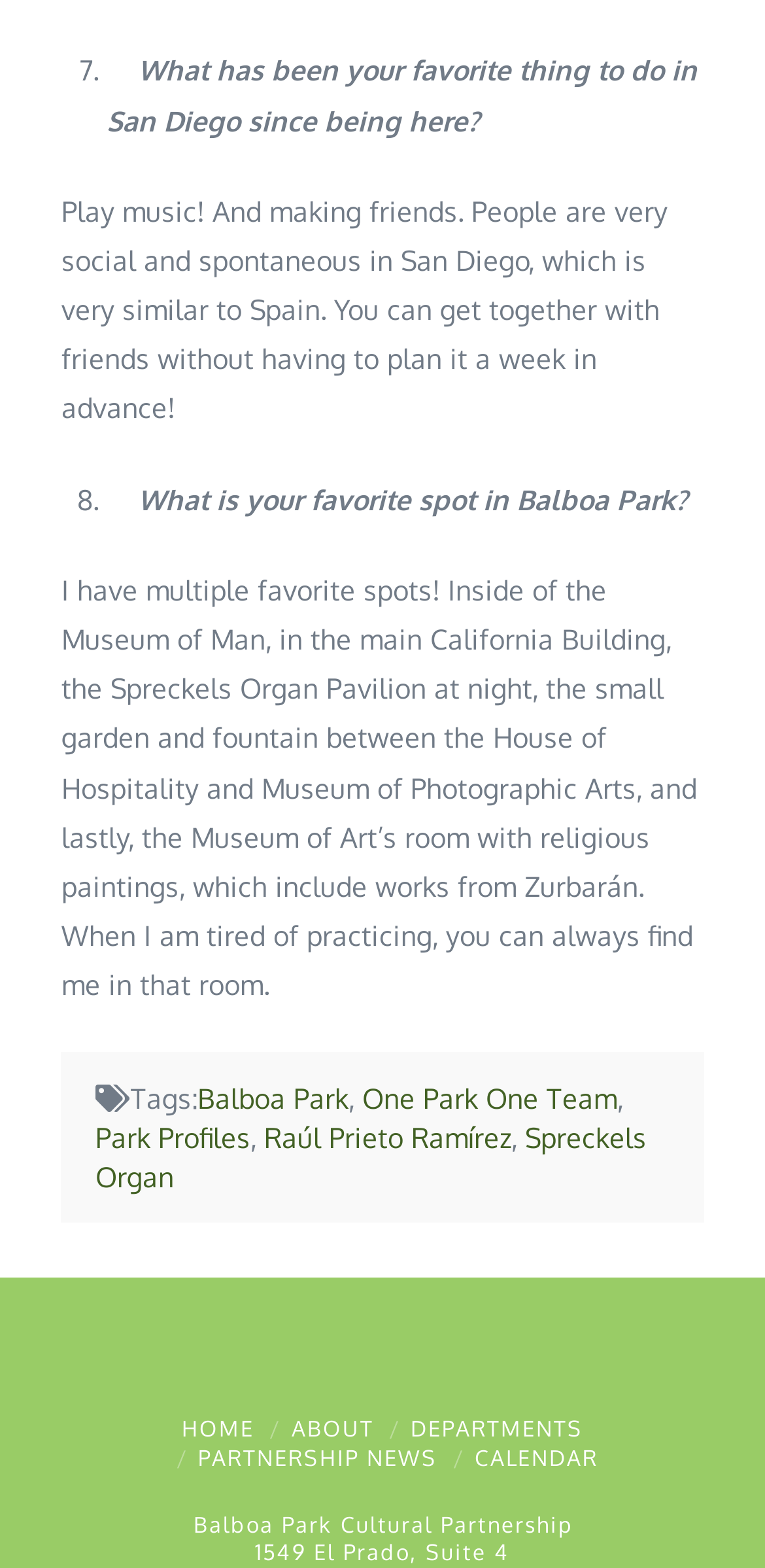Determine the bounding box coordinates for the UI element with the following description: "About". The coordinates should be four float numbers between 0 and 1, represented as [left, top, right, bottom].

[0.381, 0.903, 0.488, 0.92]